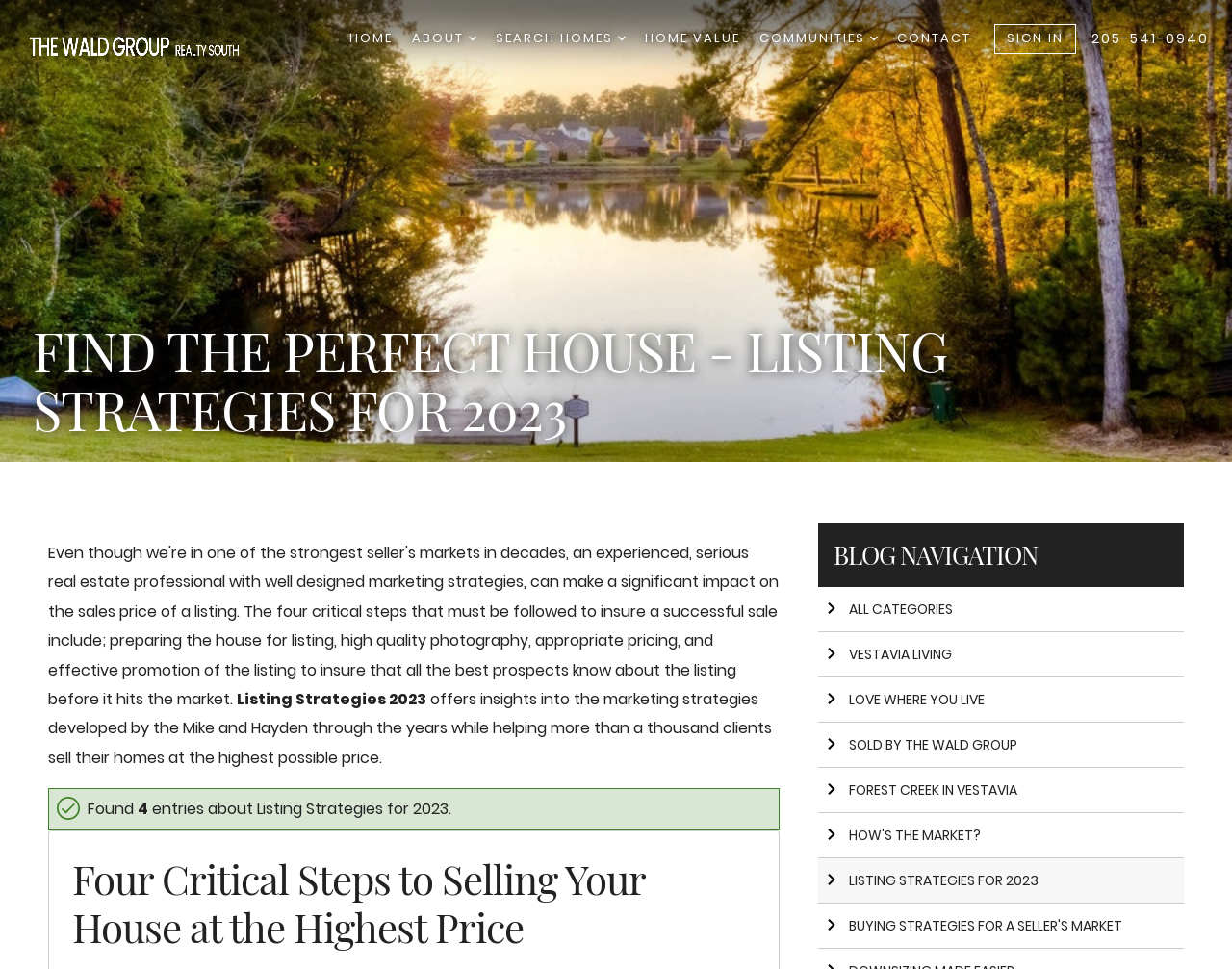Answer the question below with a single word or a brief phrase: 
How many entries are found about Listing Strategies for 2023?

4